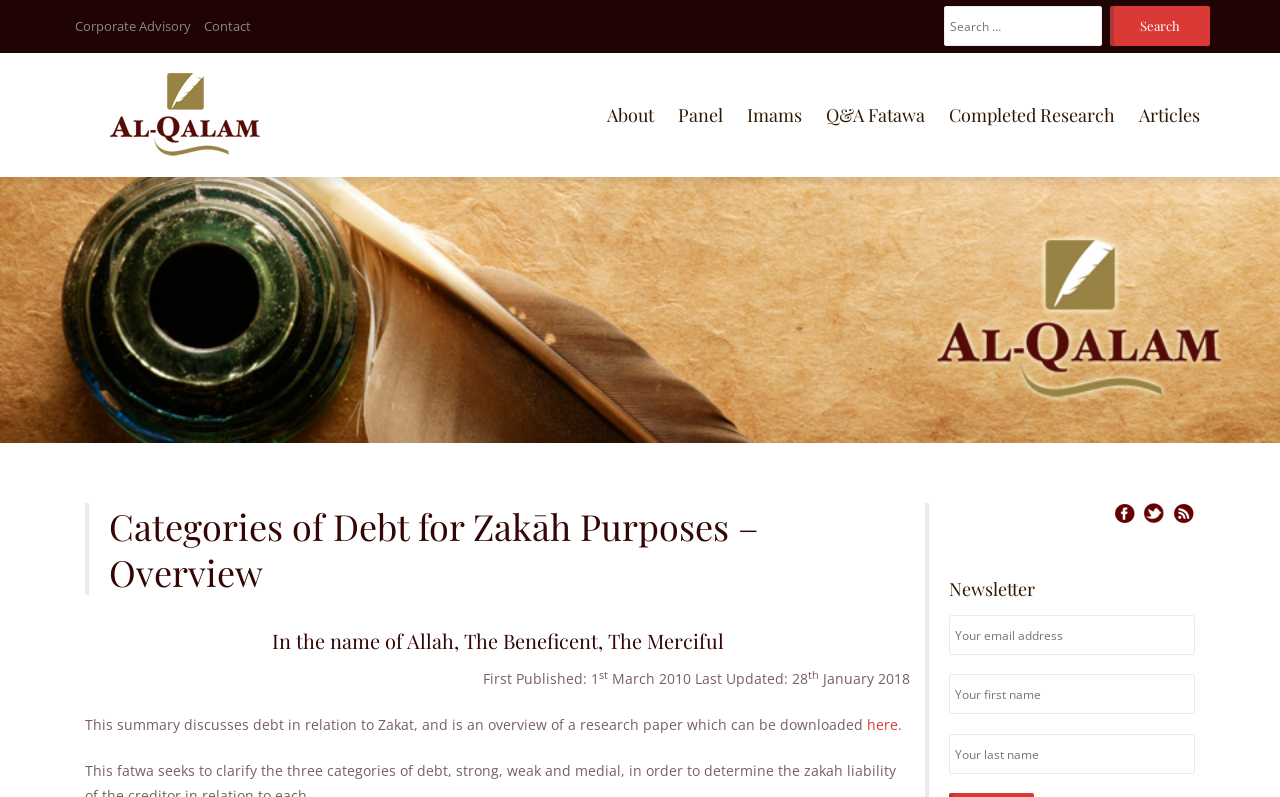Given the webpage screenshot and the description, determine the bounding box coordinates (top-left x, top-left y, bottom-right x, bottom-right y) that define the location of the UI element matching this description: Corporate Advisory

[0.059, 0.008, 0.149, 0.058]